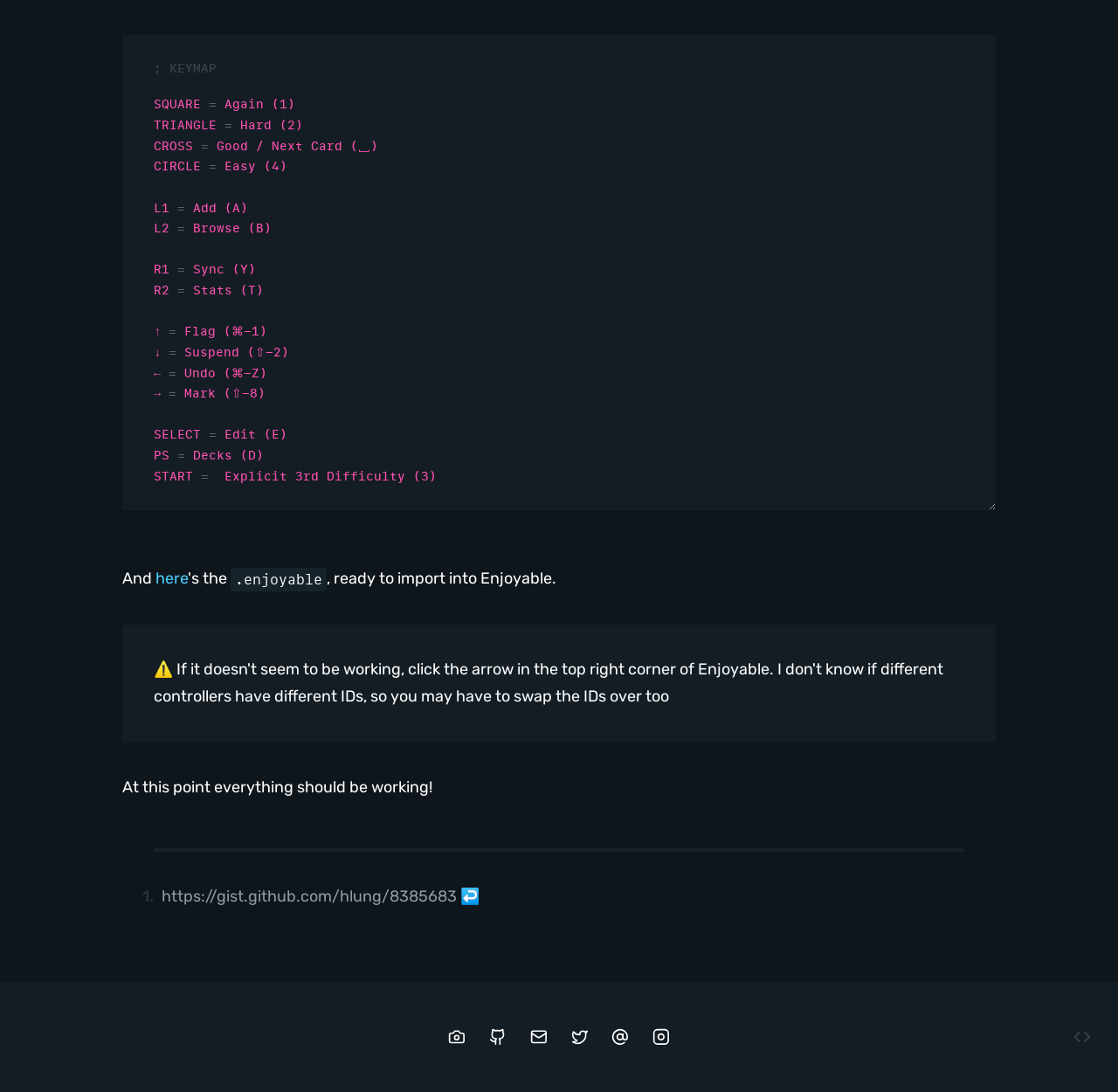Refer to the image and provide a thorough answer to this question:
What is the first shape listed?

The first shape listed is SQUARE, which is indicated by the StaticText element with the text 'SQUARE' at coordinates [0.138, 0.088, 0.18, 0.104].